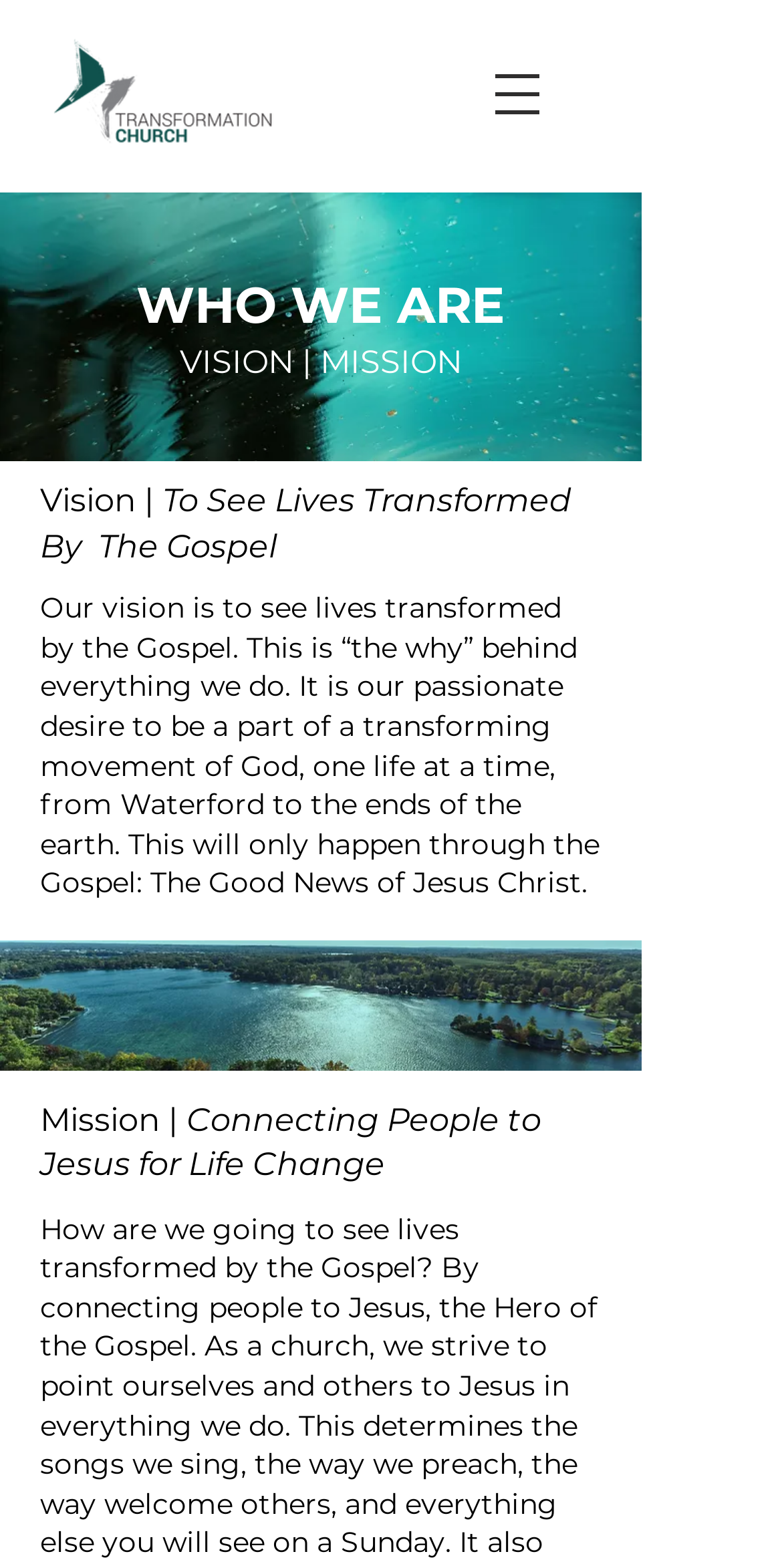What is the organization's mission?
Could you give a comprehensive explanation in response to this question?

I found the answer by looking at the heading 'Mission | Connecting People to Jesus for Life Change' and its position on the page, which suggests it is a key part of the organization's purpose.